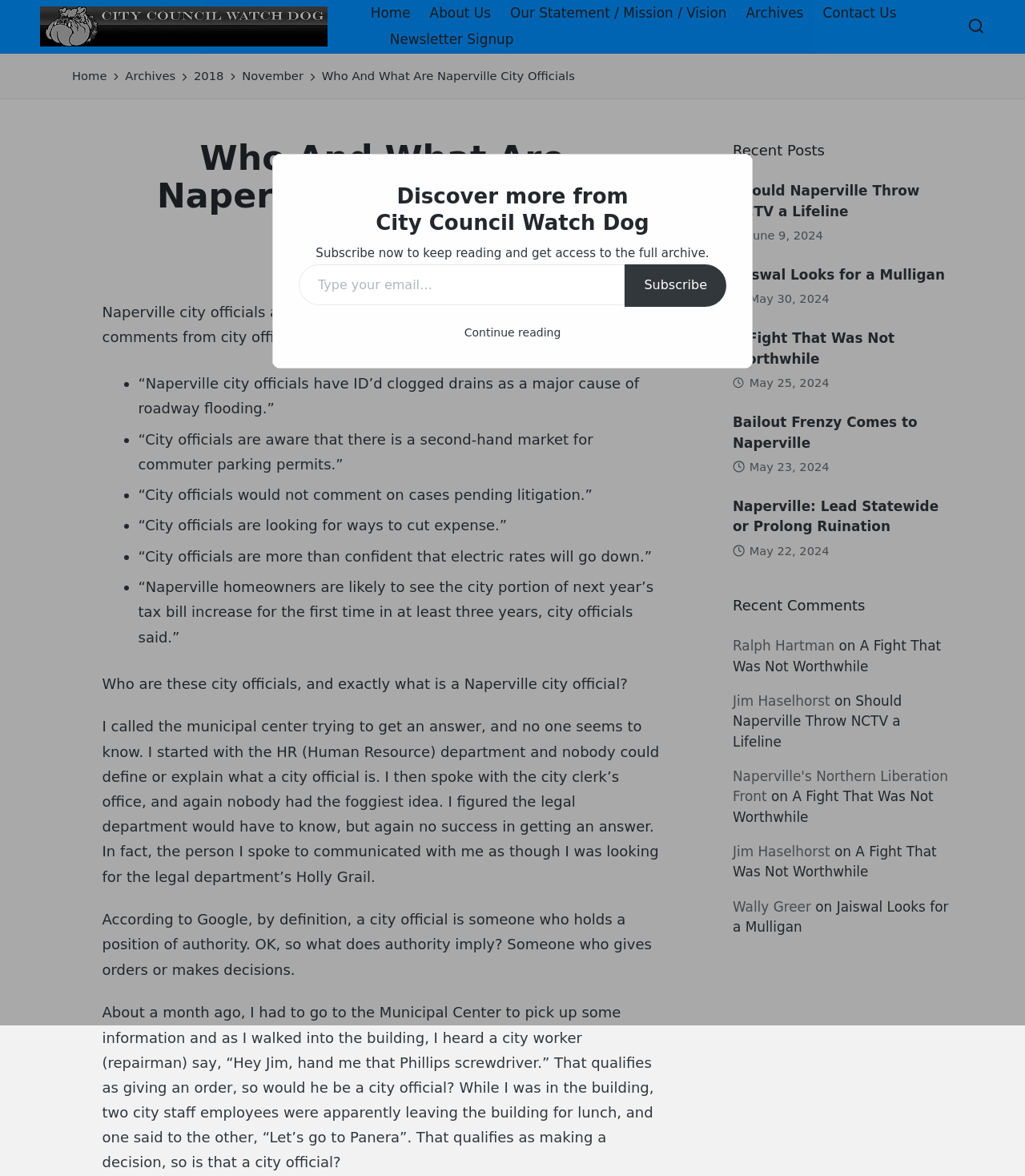What is the name of the website?
Look at the image and answer the question with a single word or phrase.

City Council Watch Dog